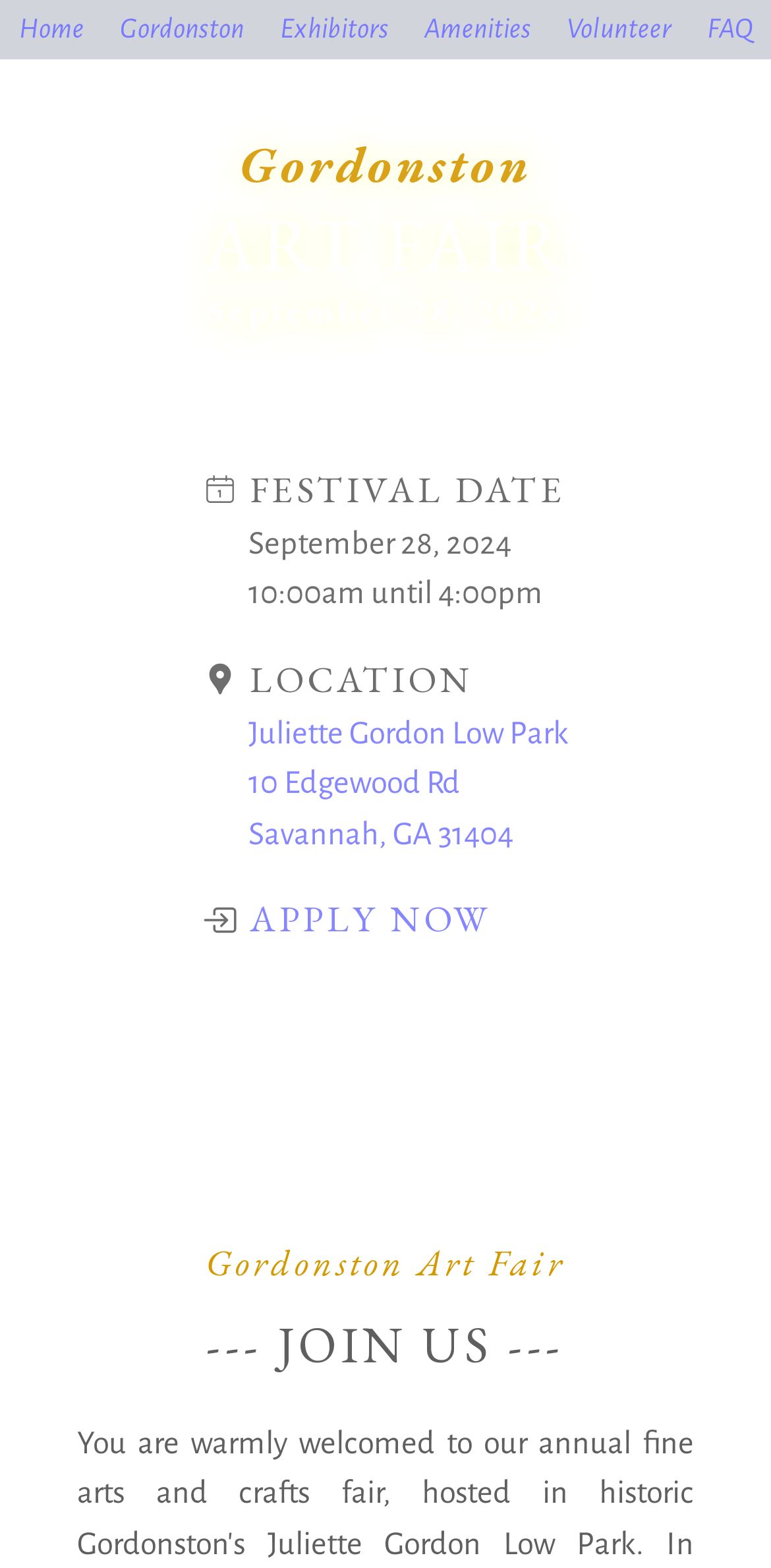What is the date of the art fair?
Your answer should be a single word or phrase derived from the screenshot.

September 28, 2024